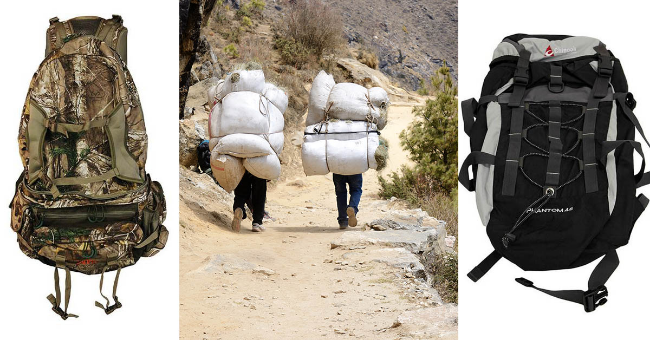Answer the question in a single word or phrase:
What is the name of the daypack on the right?

Chinook Phantom 45 Technical Daypack